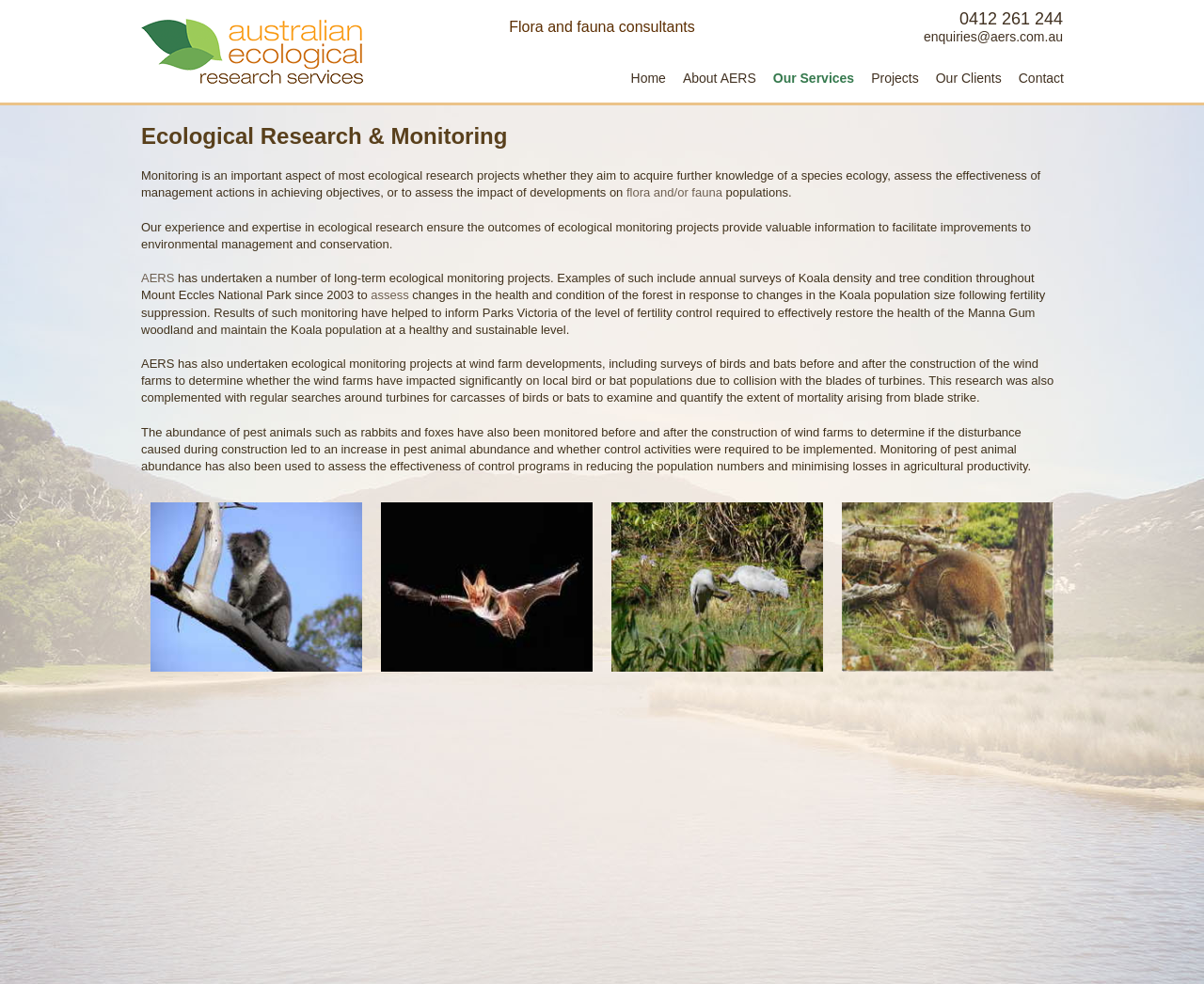Could you provide the bounding box coordinates for the portion of the screen to click to complete this instruction: "Send an email to enquiries@aers.com.au"?

[0.767, 0.03, 0.883, 0.045]